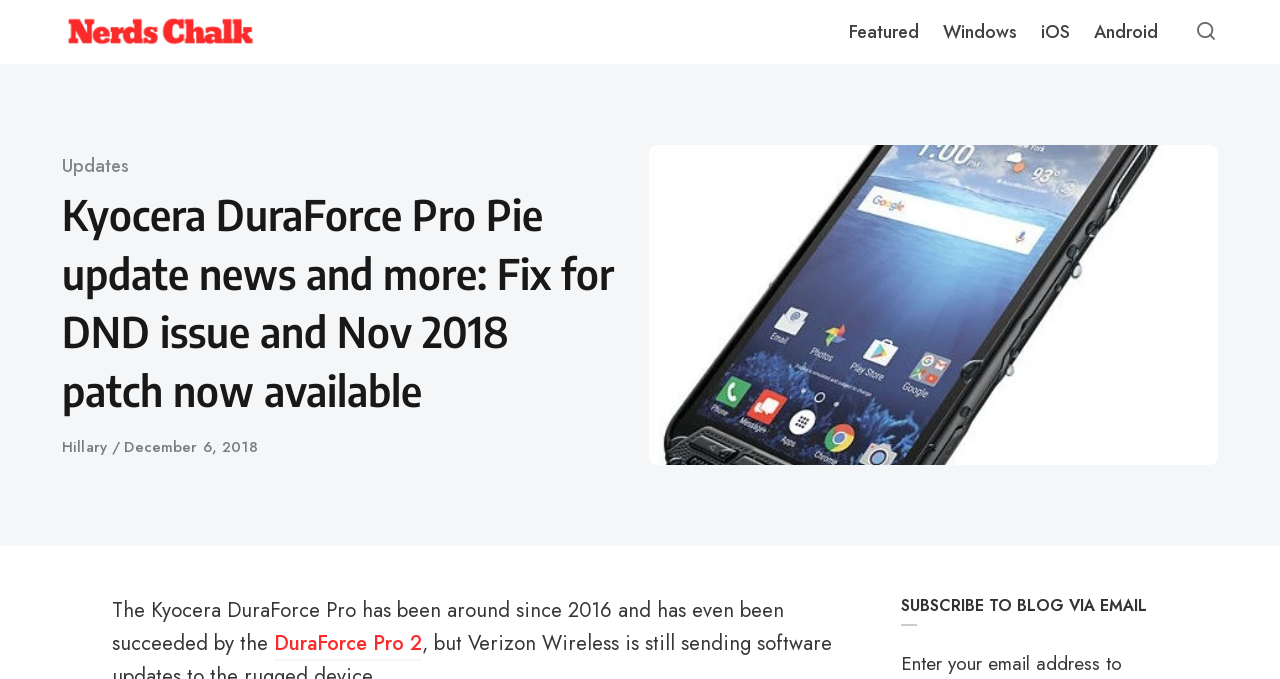Describe all significant elements and features of the webpage.

The webpage is about the Kyocera DuraForce Pro, a rugged phone that has been around since 2016. At the top left, there is a link to "Nerds Chalk" accompanied by an image. To the right of this, there are four links: "Featured", "Windows", "iOS", and "Android". 

On the top right, there is a button to open or close the search function. Below this, there is a header section that contains several elements. On the left, there is a category section with a link to "Updates". Below this, there is a heading that summarizes the content of the page, which is about the Kyocera DuraForce Pro Pie update news. 

To the right of the heading, there is an author section with a link to the author's name, "Hillary". Below this, there is a published date section that shows the date "December 6, 2018". 

On the right side of the page, there is a large figure that takes up most of the space. Below this, there is a paragraph of text that describes the Kyocera DuraForce Pro, mentioning that it has been succeeded by the DuraForce Pro 2. There is a link to "DuraForce Pro 2" within the text. 

At the bottom of the page, there is a heading that encourages users to "SUBSCRIBE TO BLOG VIA EMAIL".